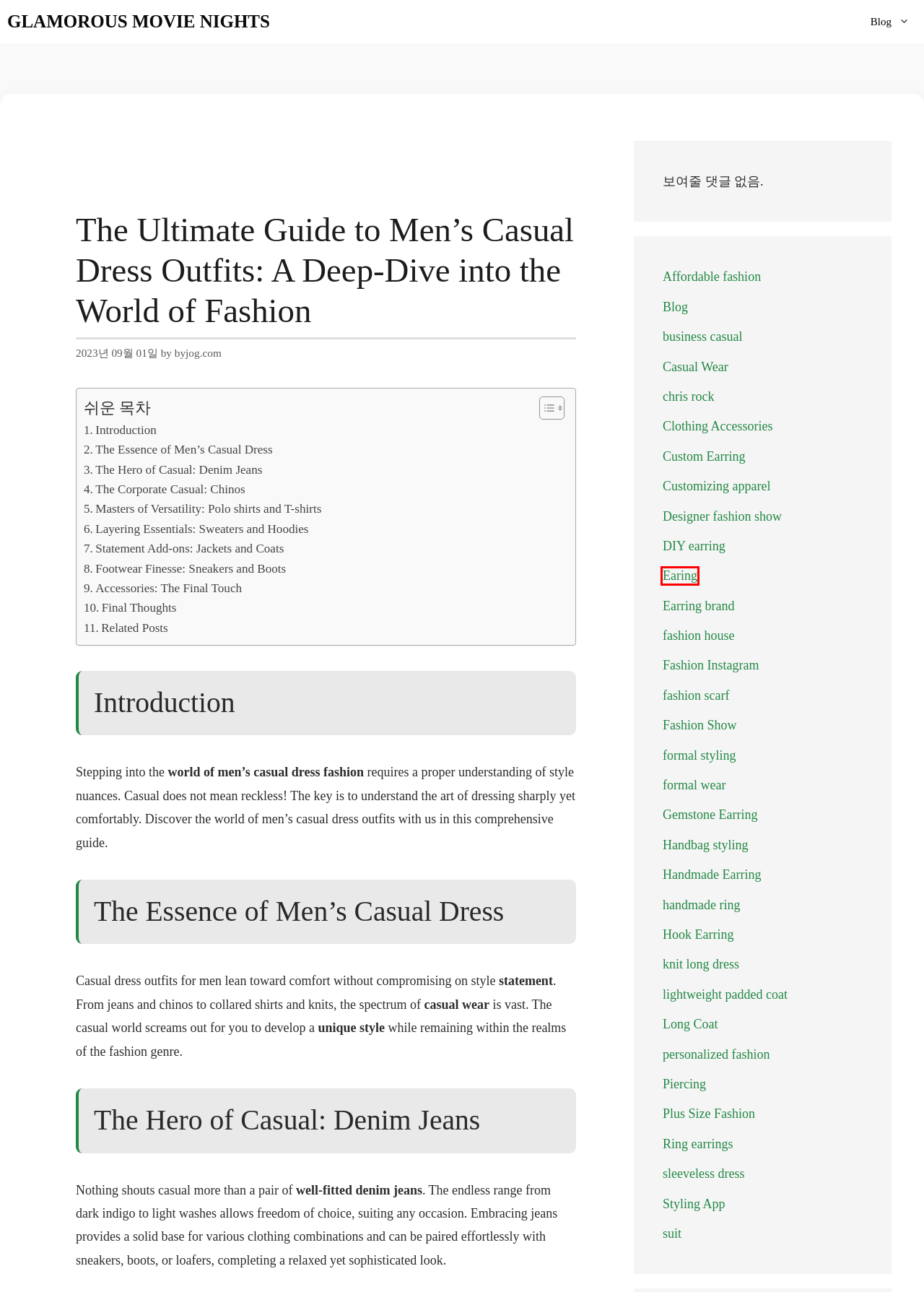You are provided a screenshot of a webpage featuring a red bounding box around a UI element. Choose the webpage description that most accurately represents the new webpage after clicking the element within the red bounding box. Here are the candidates:
A. DIY earring - Glamorous Movie Nights
B. Custom Earring - Glamorous Movie Nights
C. Ring earrings - Glamorous Movie Nights
D. Piercing - Glamorous Movie Nights
E. byjog.com - Glamorous Movie Nights
F. Earing - Glamorous Movie Nights
G. Earring brand - Glamorous Movie Nights
H. business casual - Glamorous Movie Nights

F